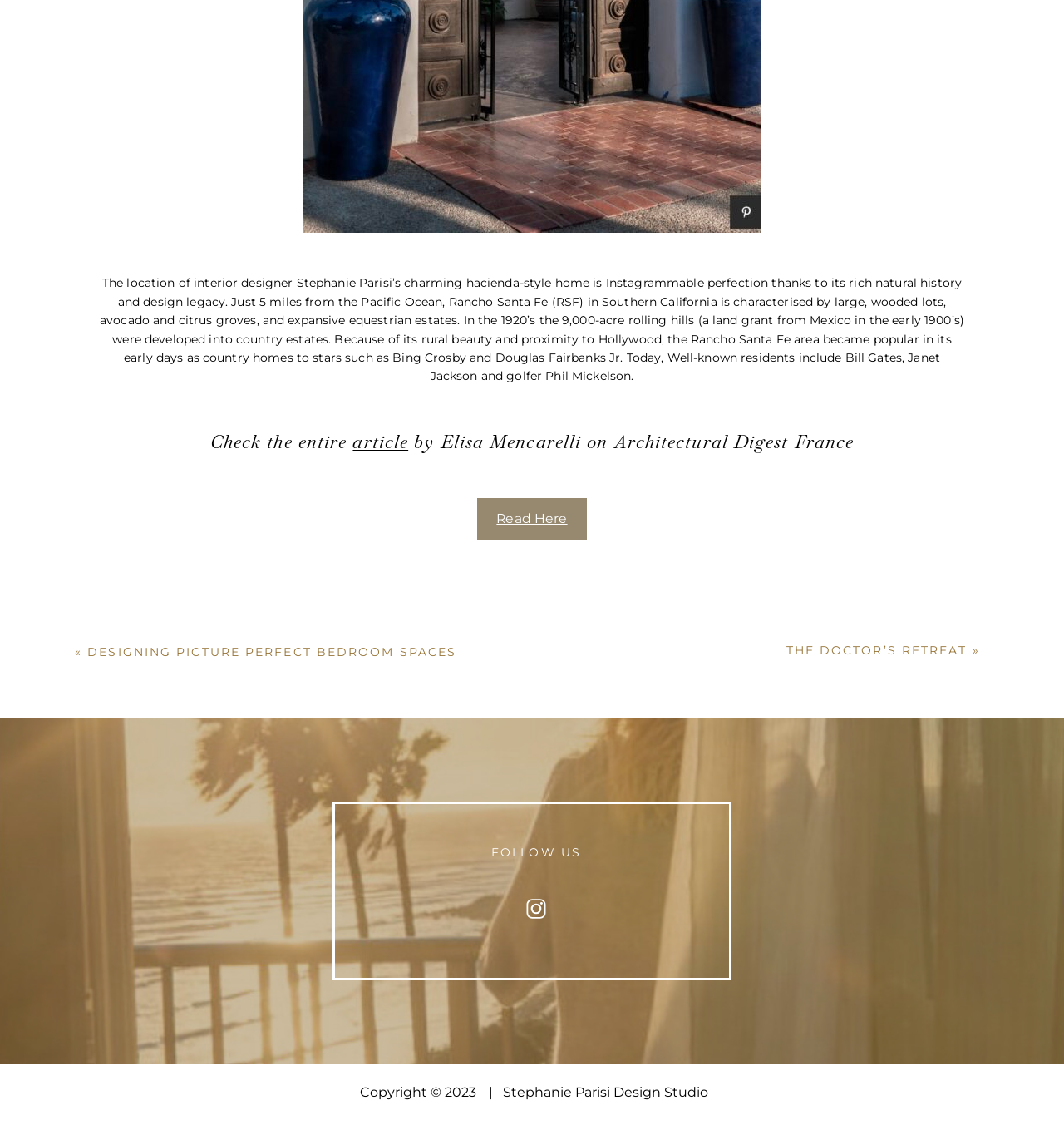Where is Rancho Santa Fe located?
Please provide a comprehensive answer based on the visual information in the image.

According to the text, Rancho Santa Fe (RSF) is located in Southern California, just 5 miles from the Pacific Ocean.